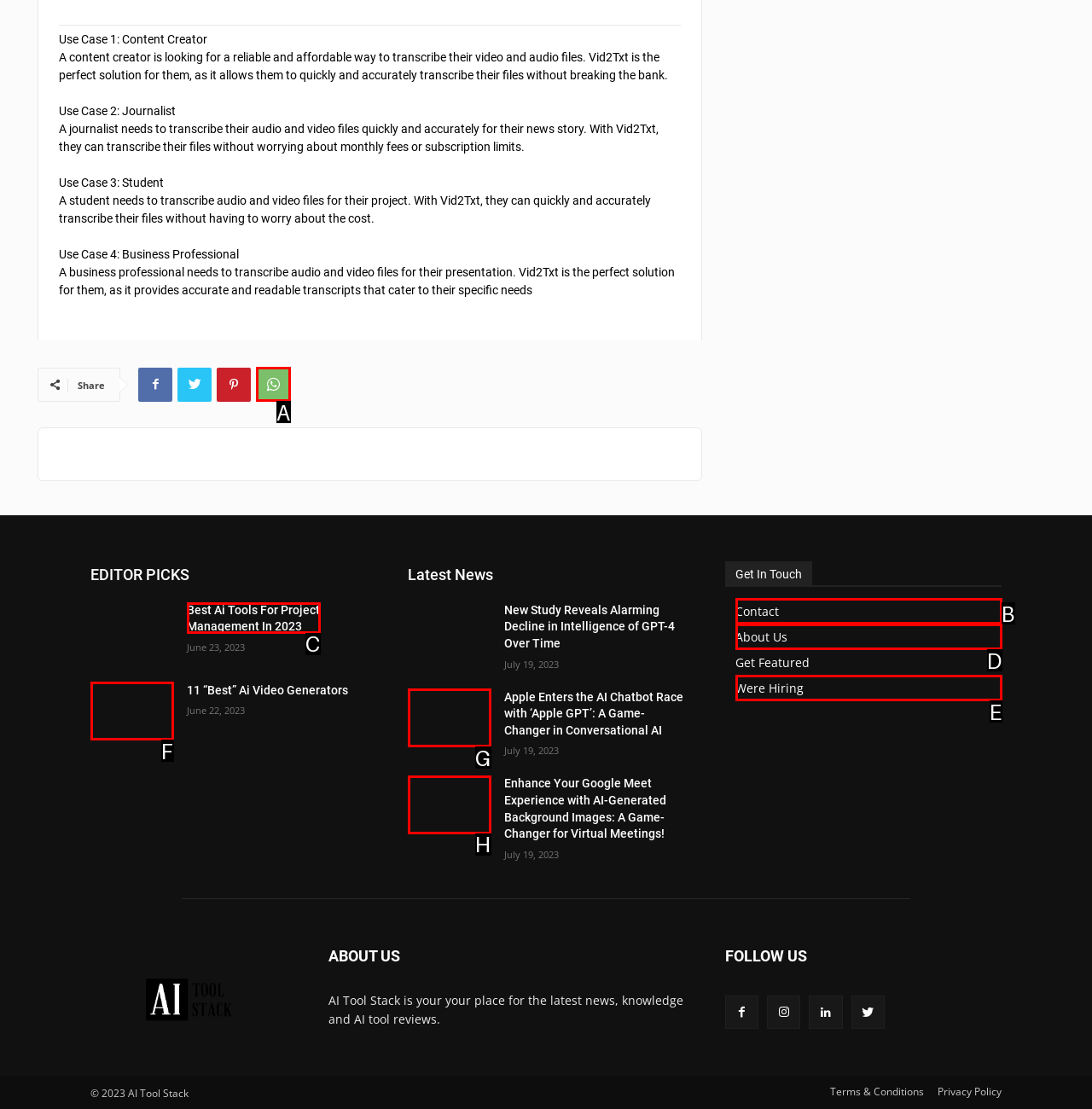From the given options, choose the HTML element that aligns with the description: title="11 “Best” Ai Video Generators". Respond with the letter of the selected element.

F